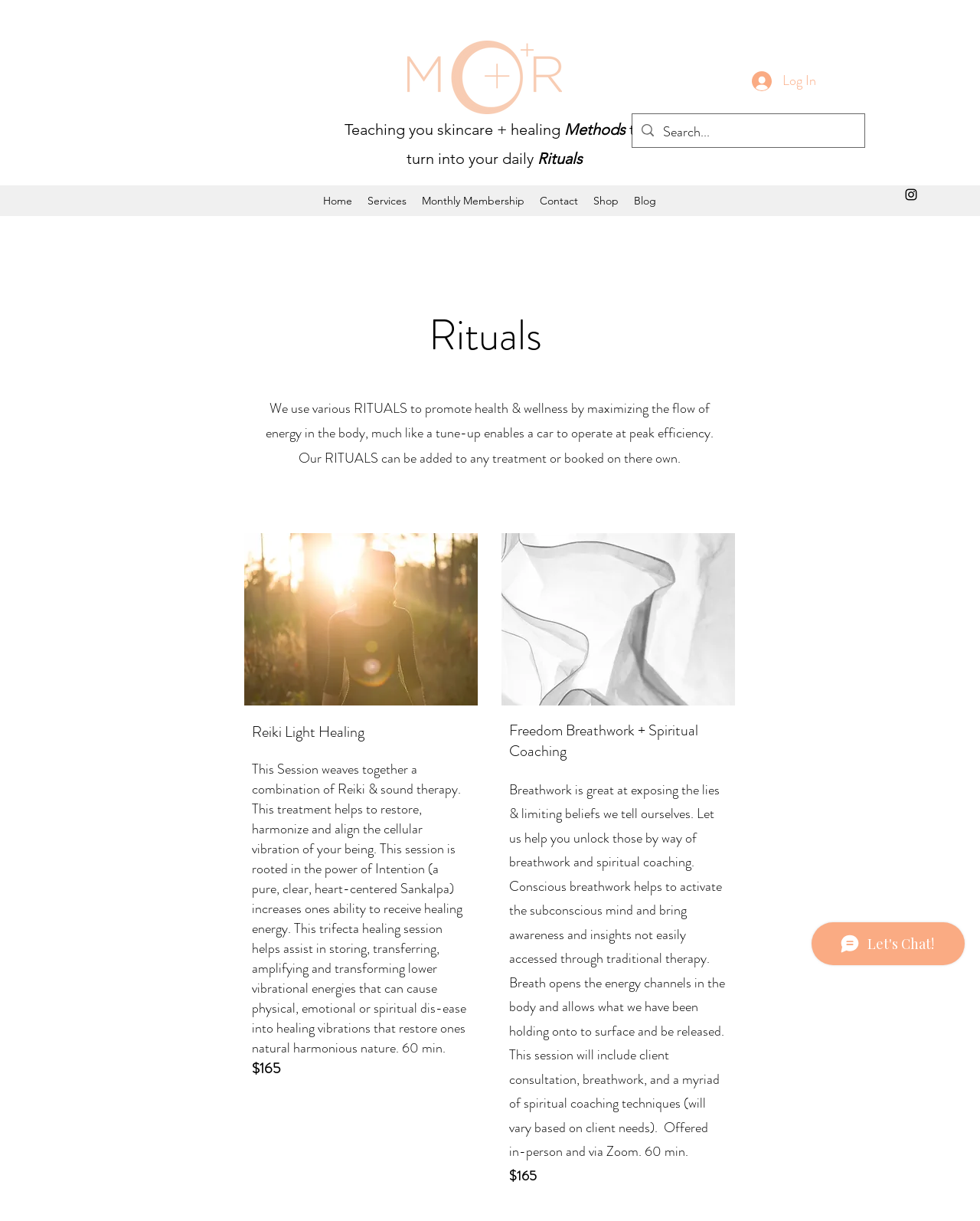Can you look at the image and give a comprehensive answer to the question:
How much does the Freedom Breathwork + Spiritual Coaching session cost?

I located the answer by examining the StaticText element that contains the price information for the Freedom Breathwork + Spiritual Coaching session. The text explicitly states that the session costs $165.